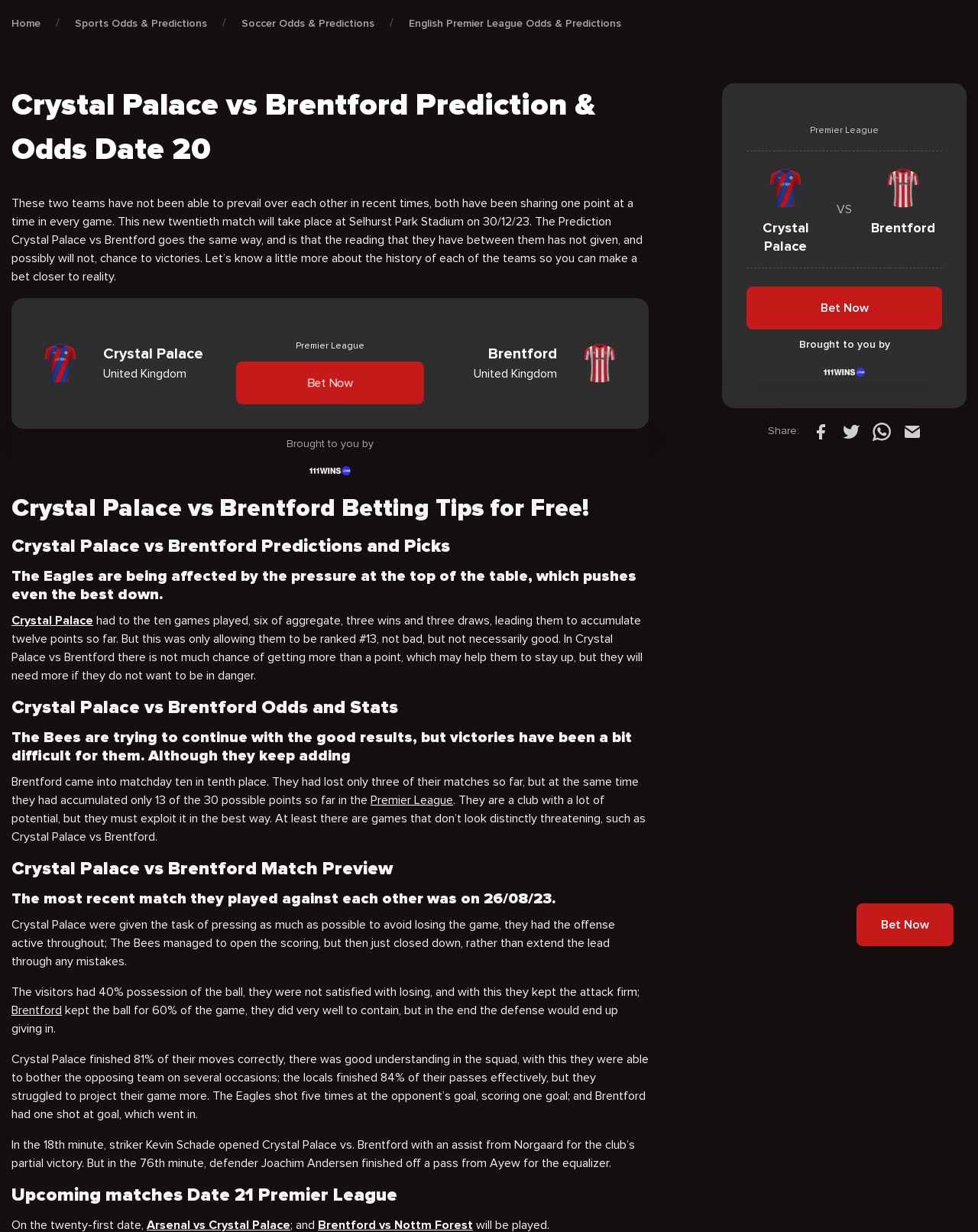Find the bounding box coordinates of the element's region that should be clicked in order to follow the given instruction: "Click on 'Bet Now'". The coordinates should consist of four float numbers between 0 and 1, i.e., [left, top, right, bottom].

[0.241, 0.293, 0.434, 0.328]